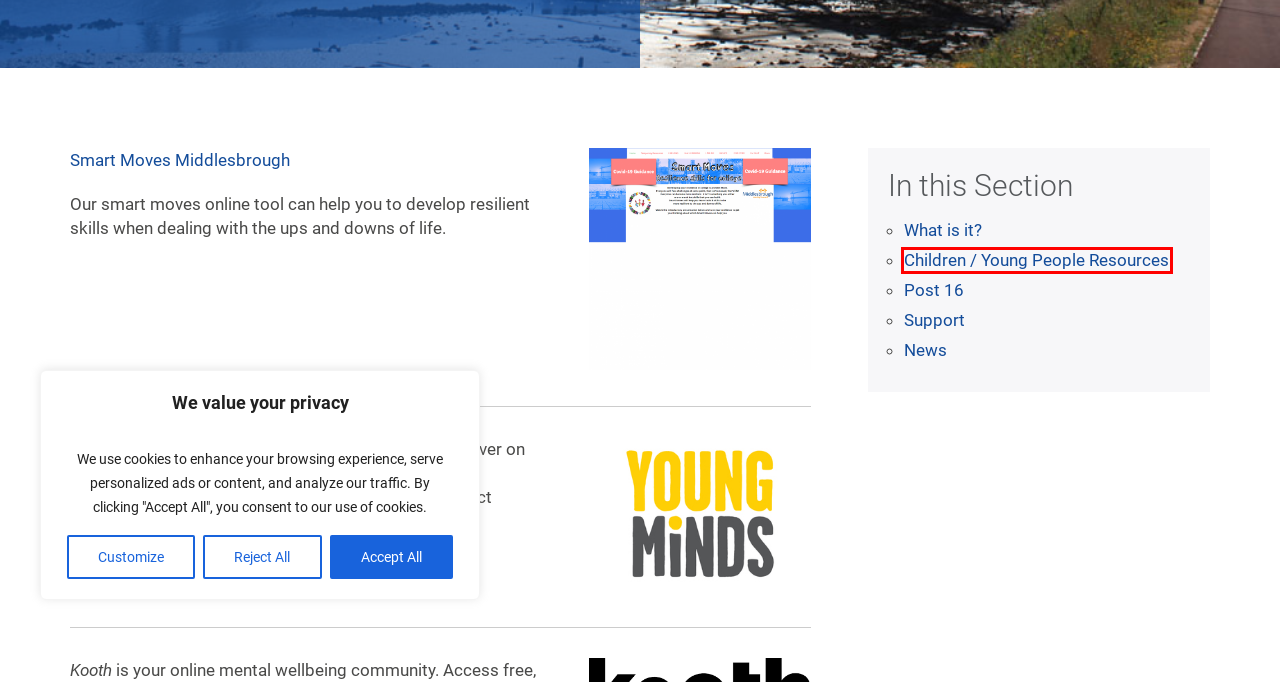You have a screenshot of a webpage with a red bounding box around a UI element. Determine which webpage description best matches the new webpage that results from clicking the element in the bounding box. Here are the candidates:
A. Parents & Carers : HeadStart South Tees
B. Home | Smart Moves MB final
C. Young People : HeadStart South Tees
D. Professionals : HeadStart South Tees
E. About Us : HeadStart South Tees
F. Schools : HeadStart South Tees
G. Children / Young People Resources : HeadStart South Tees
H. What is it? : HeadStart South Tees

G